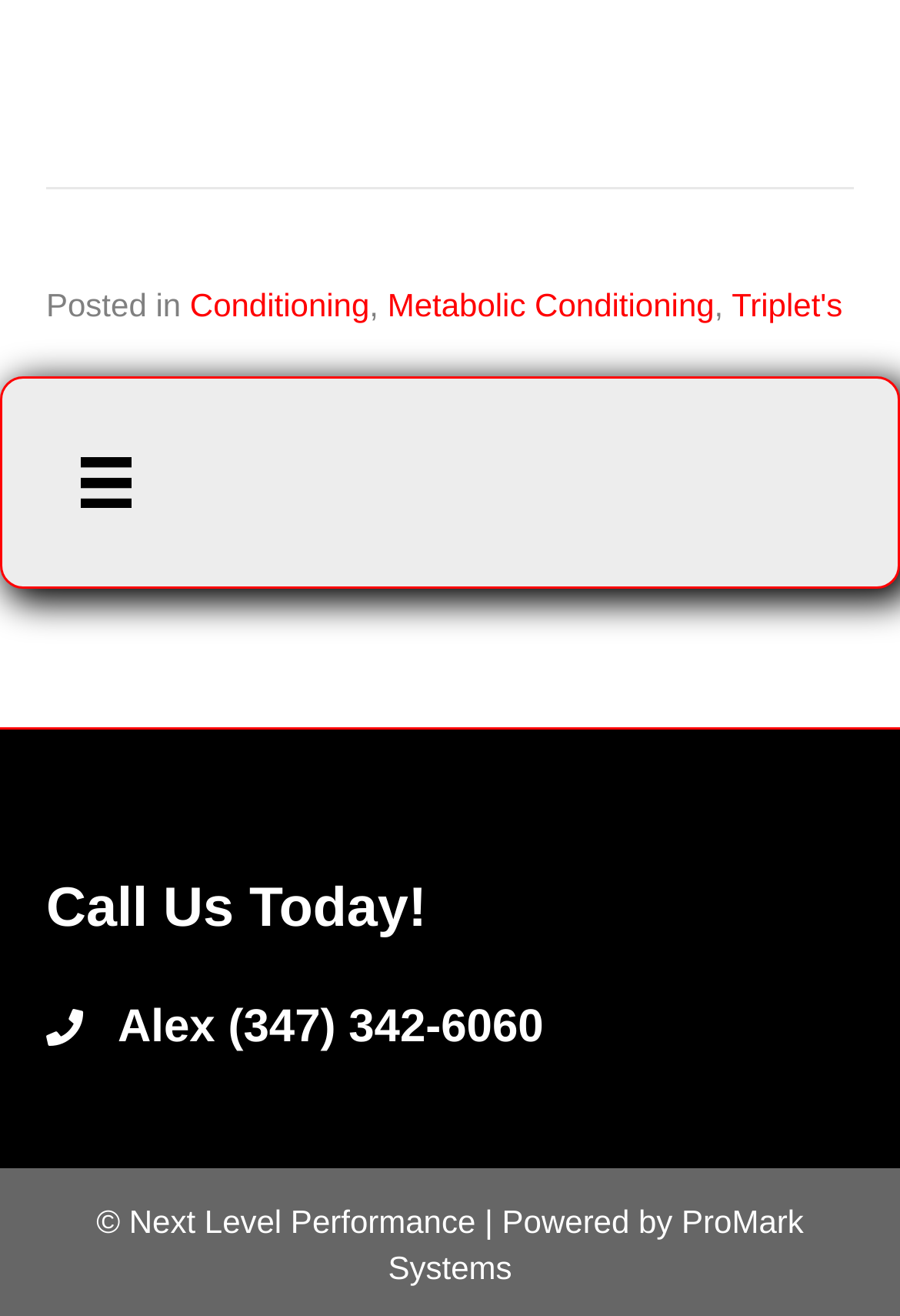Respond with a single word or phrase to the following question: How many links are there in the top section?

3